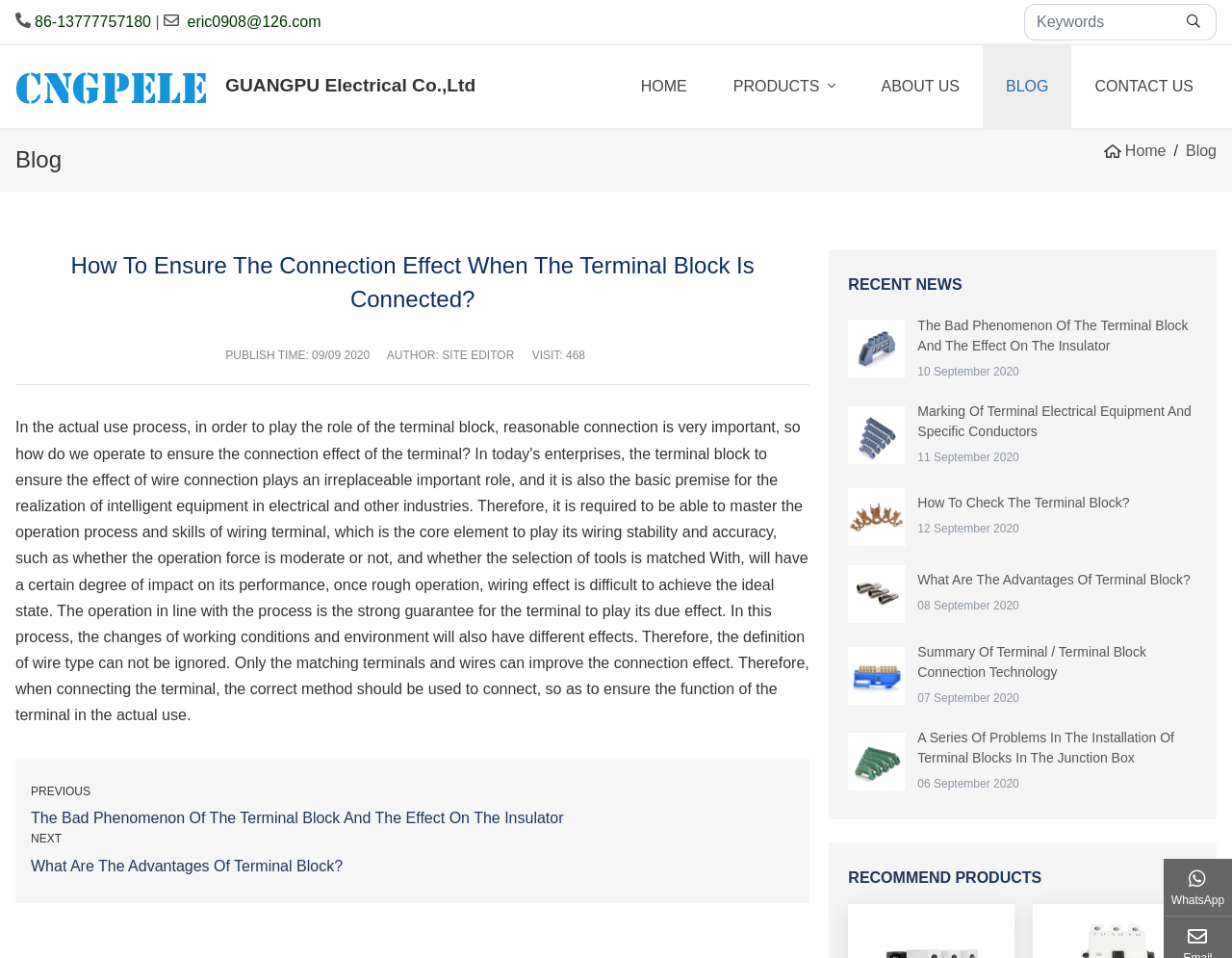Please indicate the bounding box coordinates for the clickable area to complete the following task: "Click on the link to contact the CEO". The coordinates should be specified as four float numbers between 0 and 1, i.e., [left, top, right, bottom].

None